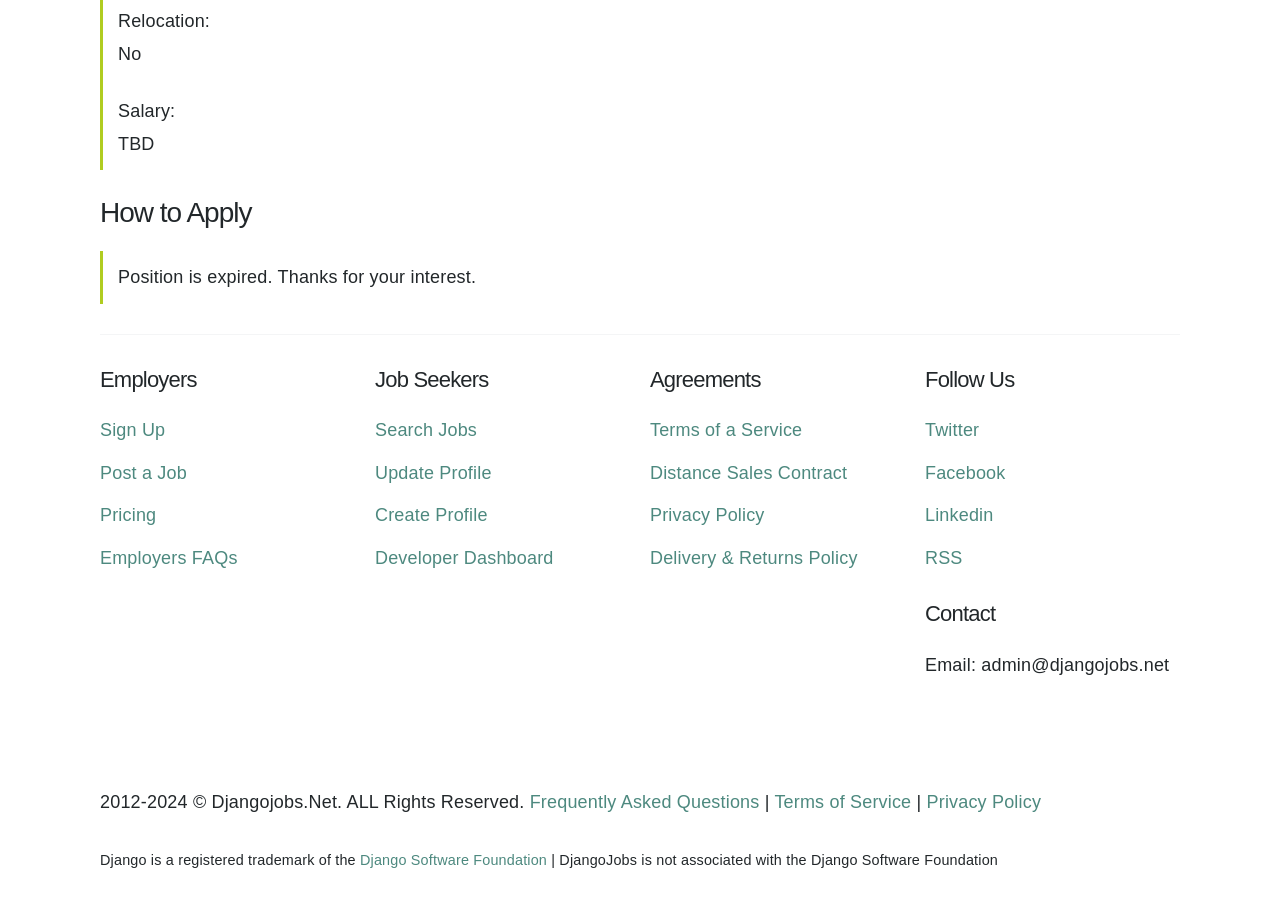Find and provide the bounding box coordinates for the UI element described with: "Developer Dashboard".

[0.293, 0.595, 0.432, 0.616]